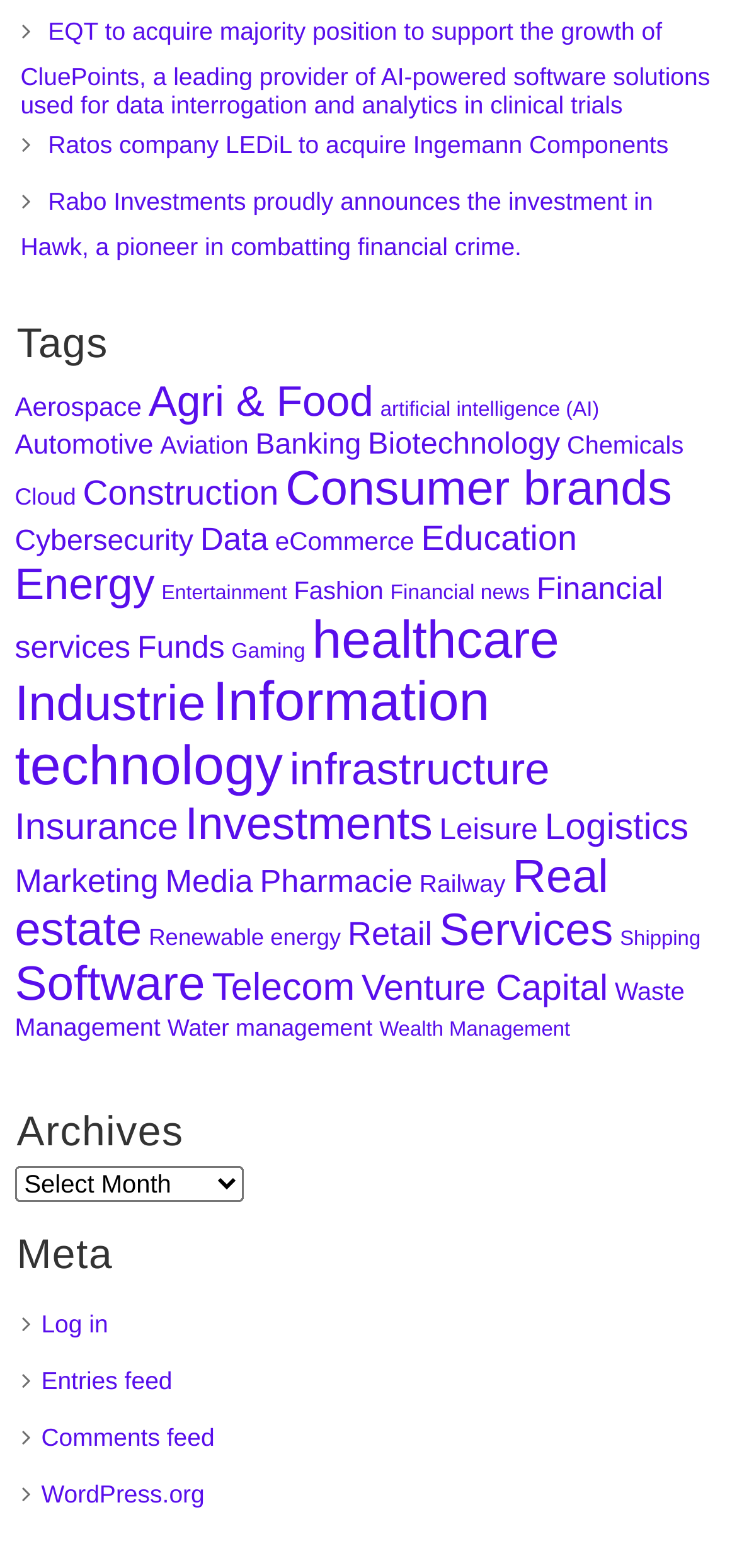Reply to the question with a single word or phrase:
What is the purpose of the combobox?

Selecting archives